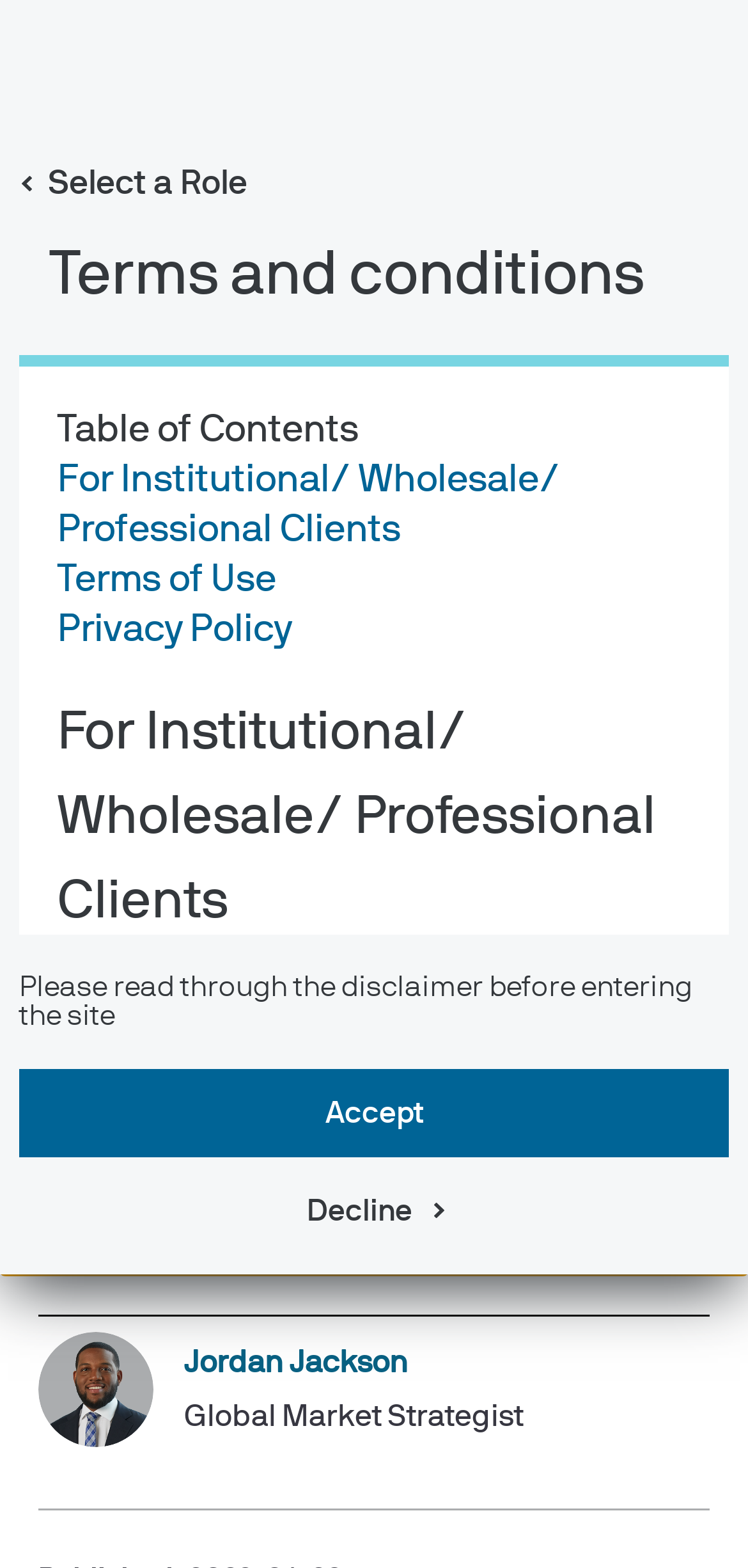Identify and provide the bounding box for the element described by: "Search".

[0.721, 0.032, 0.81, 0.075]